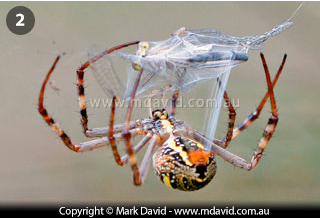Describe every detail you can see in the image.

This captivating image features a St Andrew's Cross Spider skillfully wrapping a damselfly in its intricate web. The spider, identifiable by its strikingly patterned abdomen, showcases its unique ability to produce silk from its spinnerets, a feature that distinguishes spiders from insects, which lack this adaptation. The scene illustrates a fascinating moment in the natural world, highlighting the spider's hunting strategy and versatility in silk production. The composition beautifully captures both the delicate strands of the web and the intense focus of the spider as it secures its prey, emphasizing the intricate relationship between predators and prey in the ecosystem.